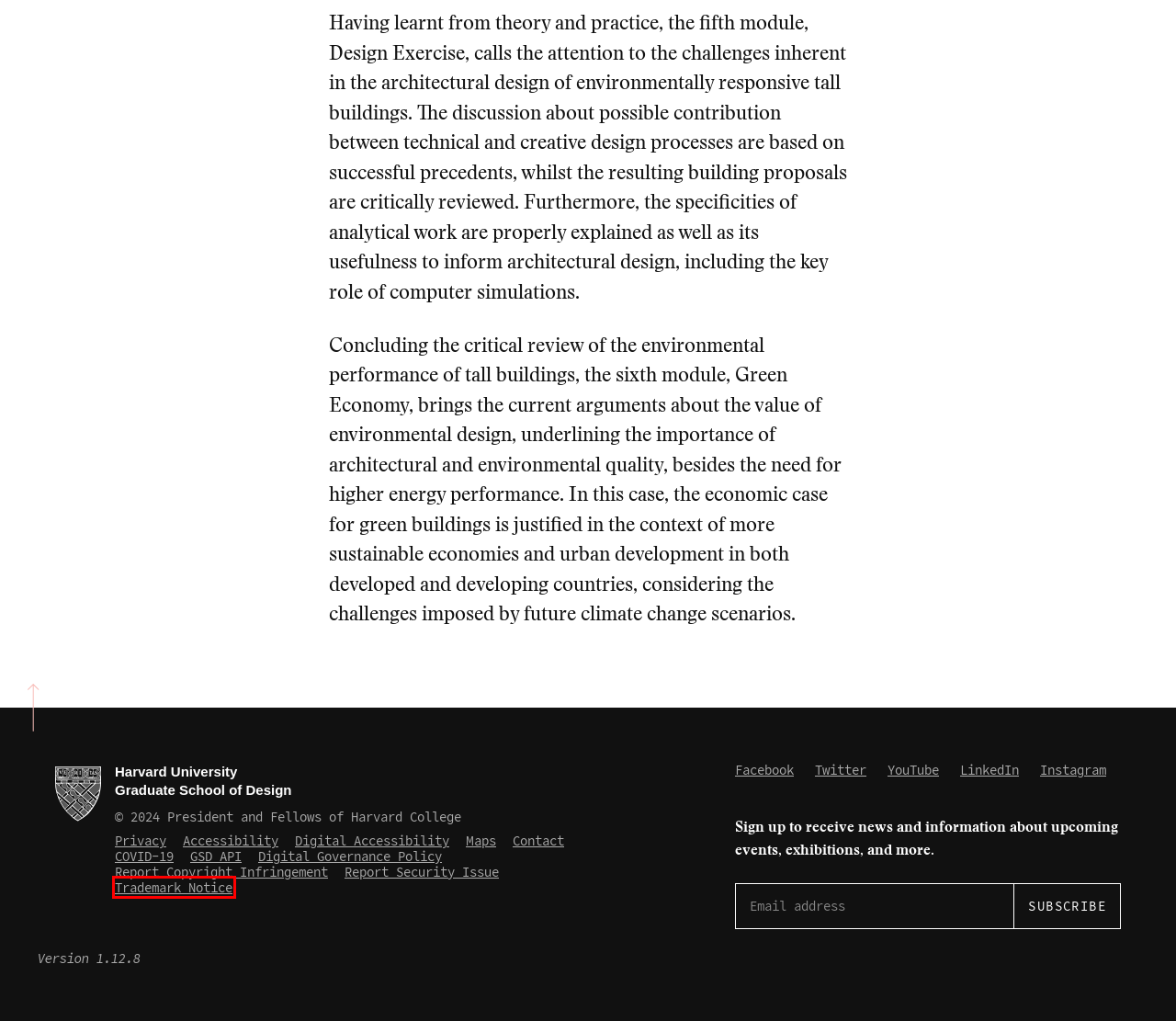Review the screenshot of a webpage which includes a red bounding box around an element. Select the description that best fits the new webpage once the element in the bounding box is clicked. Here are the candidates:
A. Home | University Disability Resources
B. Copyright issue - Harvard University
C. Contact the GSD - Harvard Graduate School of Design
D. Privacy Policy - Harvard Graduate School of Design
E. Trademark Notice | Harvard Trademark Program
F. Harvard University Digital Accessibility Policy | Digital Accessibility​
G. Digital Governance Policy - Harvard Graduate School of Design
H. Security issue - Harvard University

E